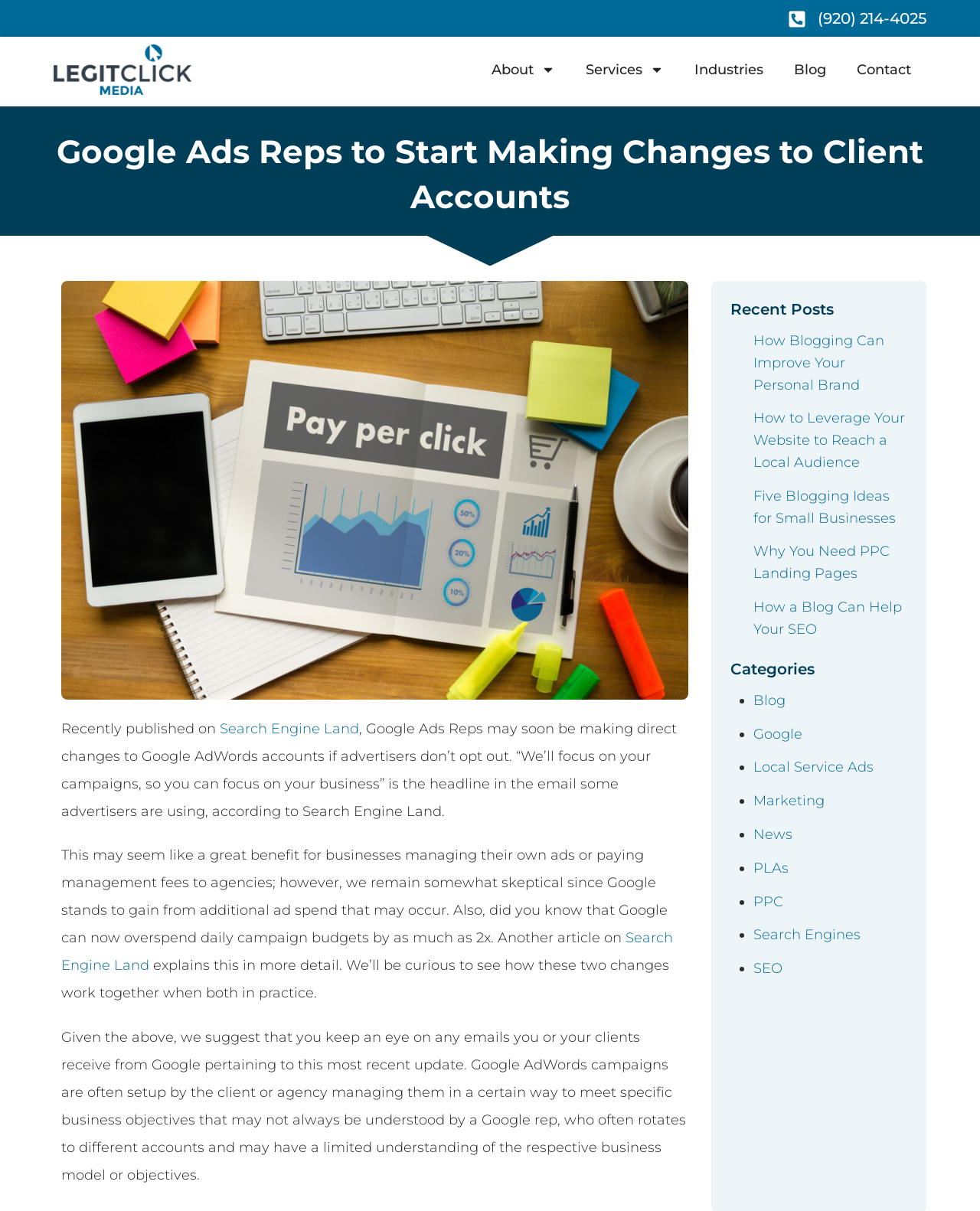Using the webpage screenshot, find the UI element described by (920) 214-4025. Provide the bounding box coordinates in the format (top-left x, top-left y, bottom-right x, bottom-right y), ensuring all values are floating point numbers between 0 and 1.

[0.804, 0.006, 0.945, 0.024]